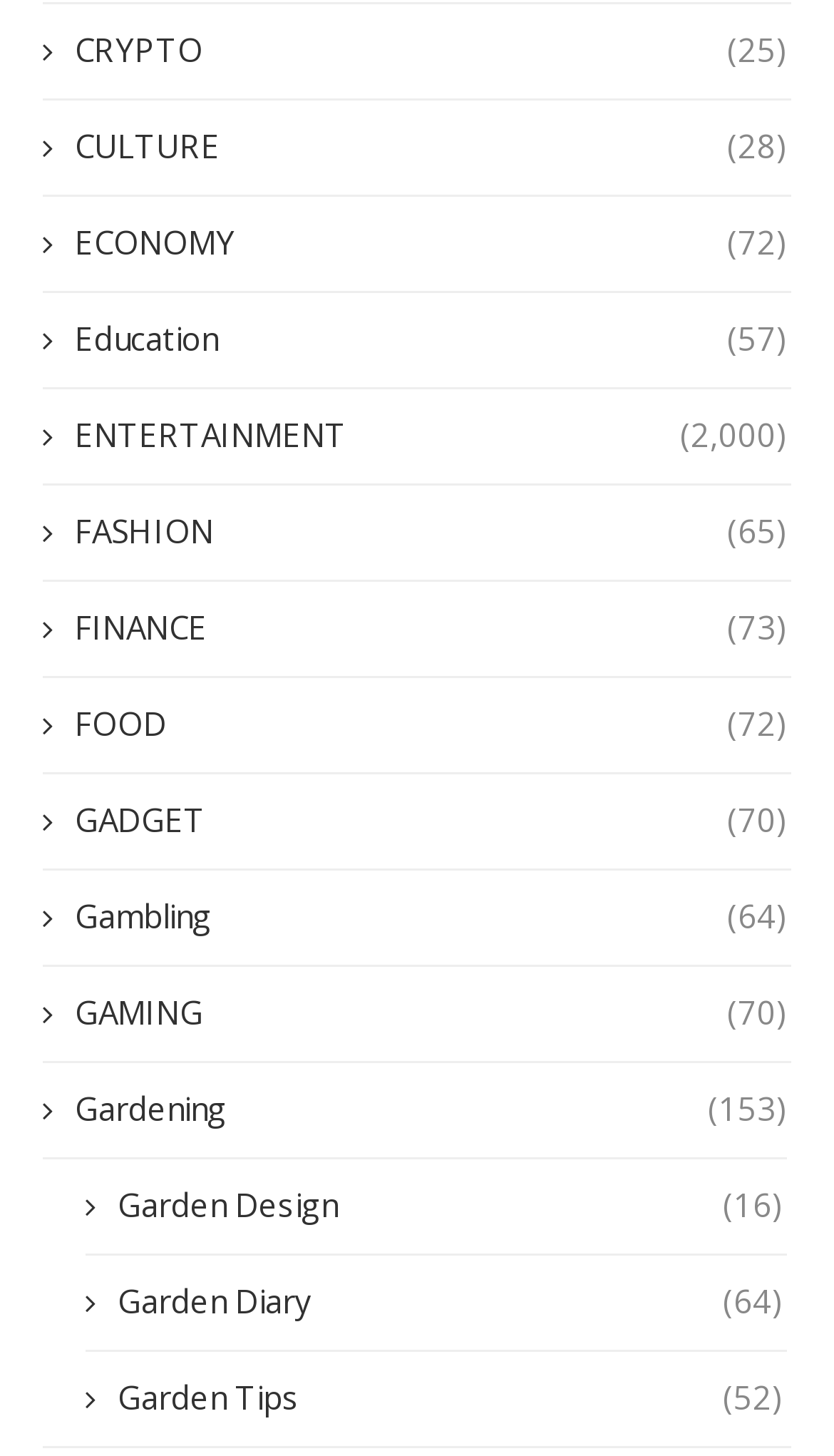Please determine the bounding box coordinates of the clickable area required to carry out the following instruction: "Click on CRYPTO". The coordinates must be four float numbers between 0 and 1, represented as [left, top, right, bottom].

[0.051, 0.019, 0.944, 0.049]